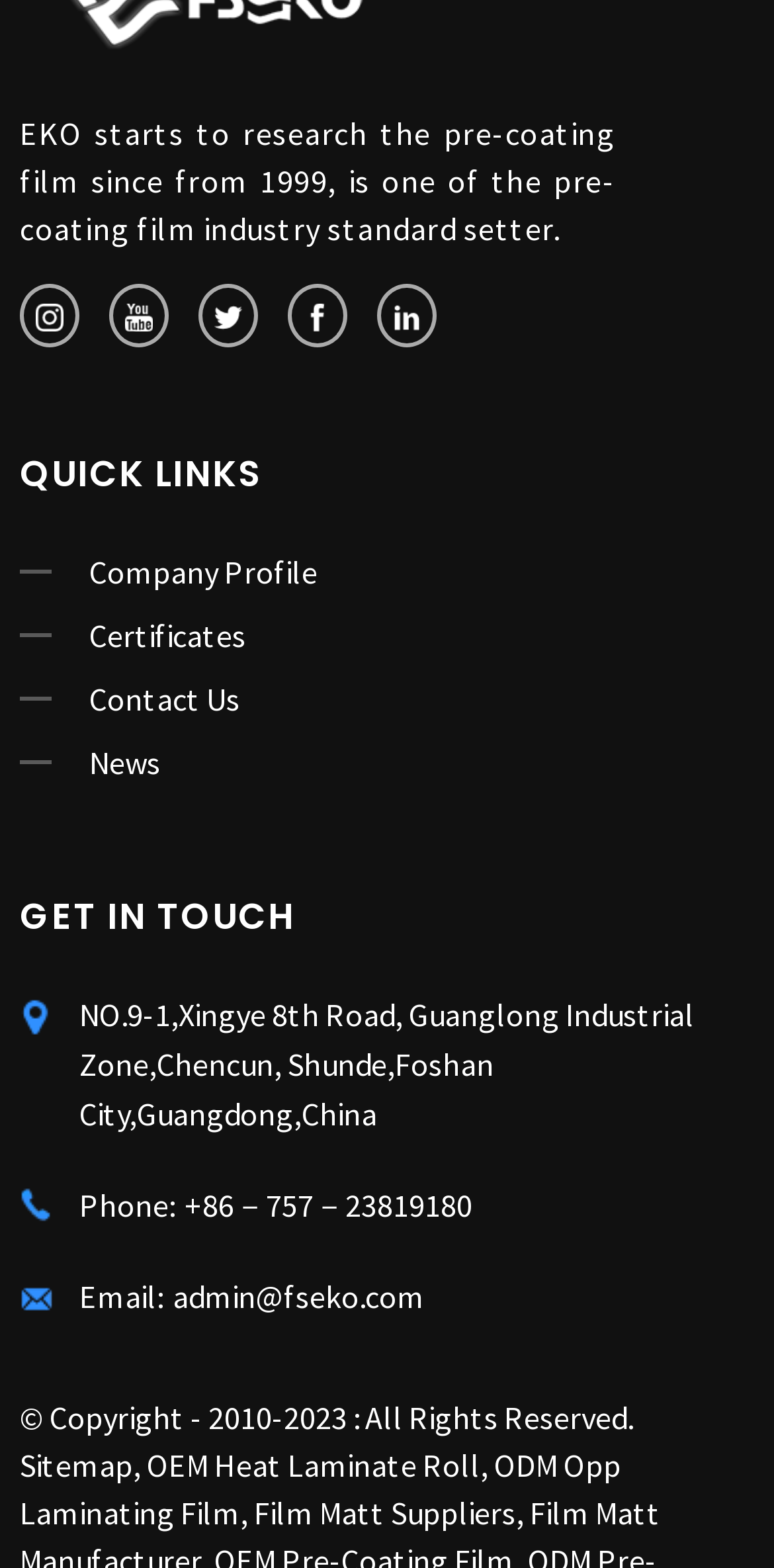Locate and provide the bounding box coordinates for the HTML element that matches this description: "Contact Us".

[0.026, 0.43, 0.974, 0.461]